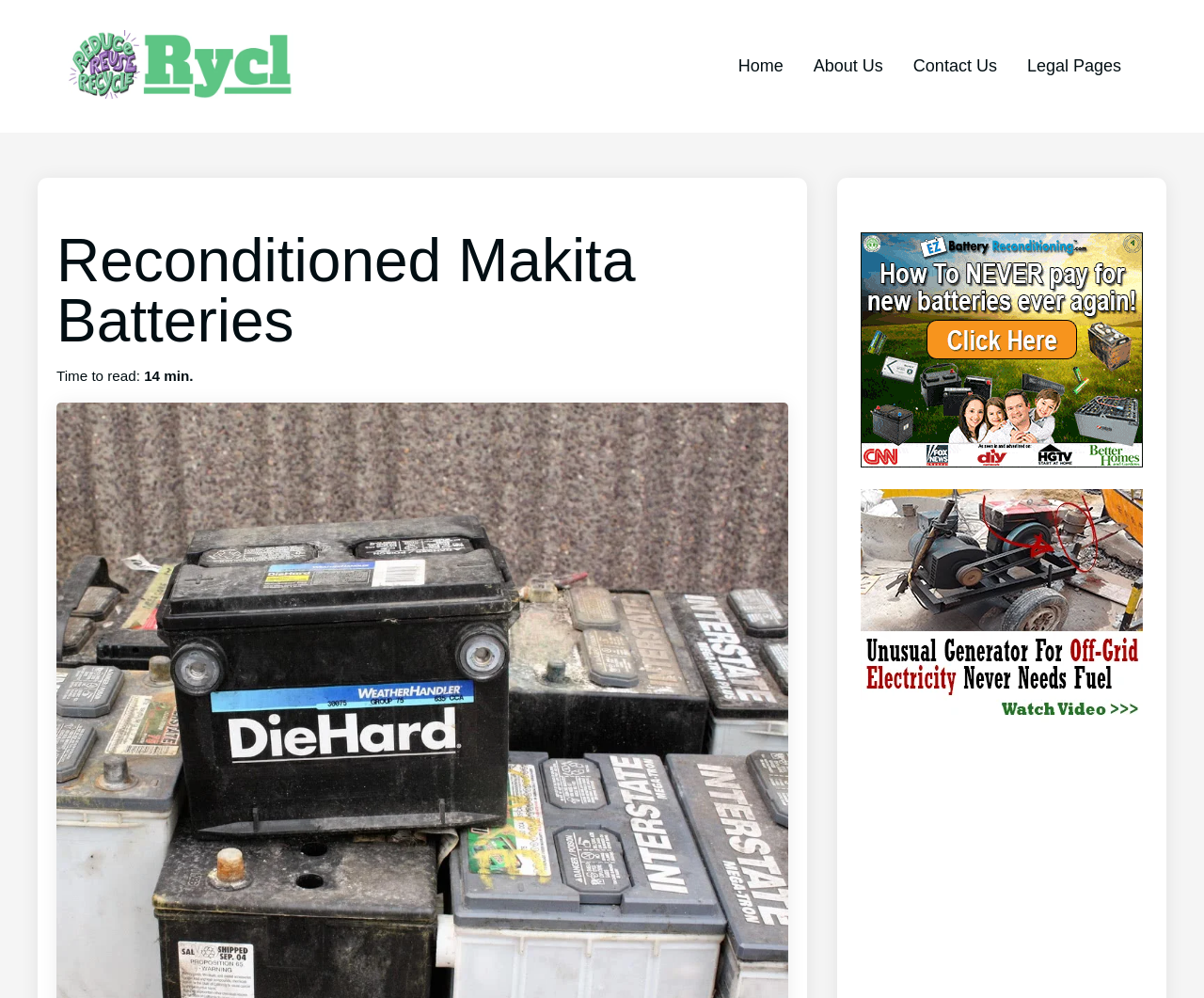Mark the bounding box of the element that matches the following description: "Home".

[0.613, 0.057, 0.651, 0.075]